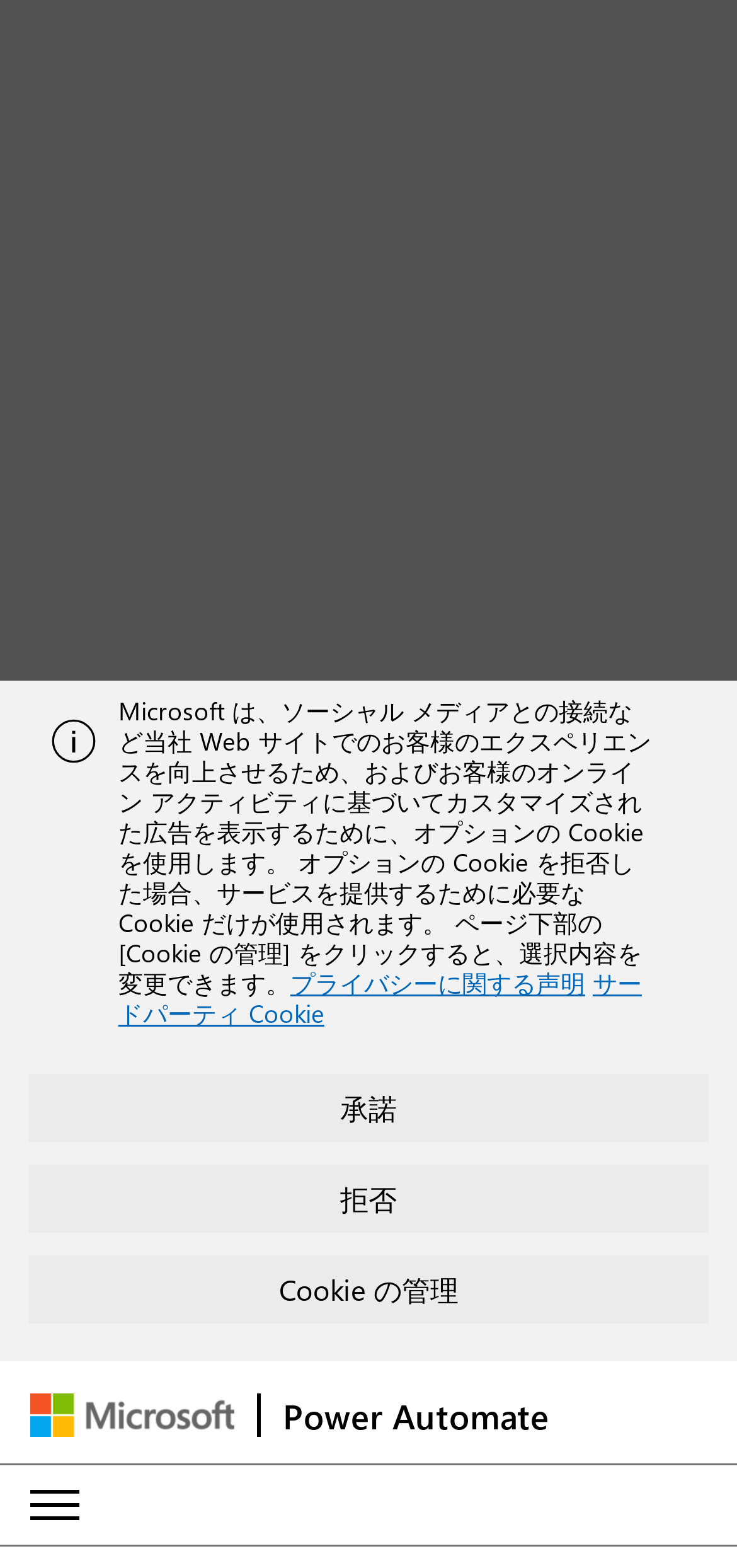Determine the bounding box for the UI element described here: "拒否".

[0.038, 0.743, 0.962, 0.786]